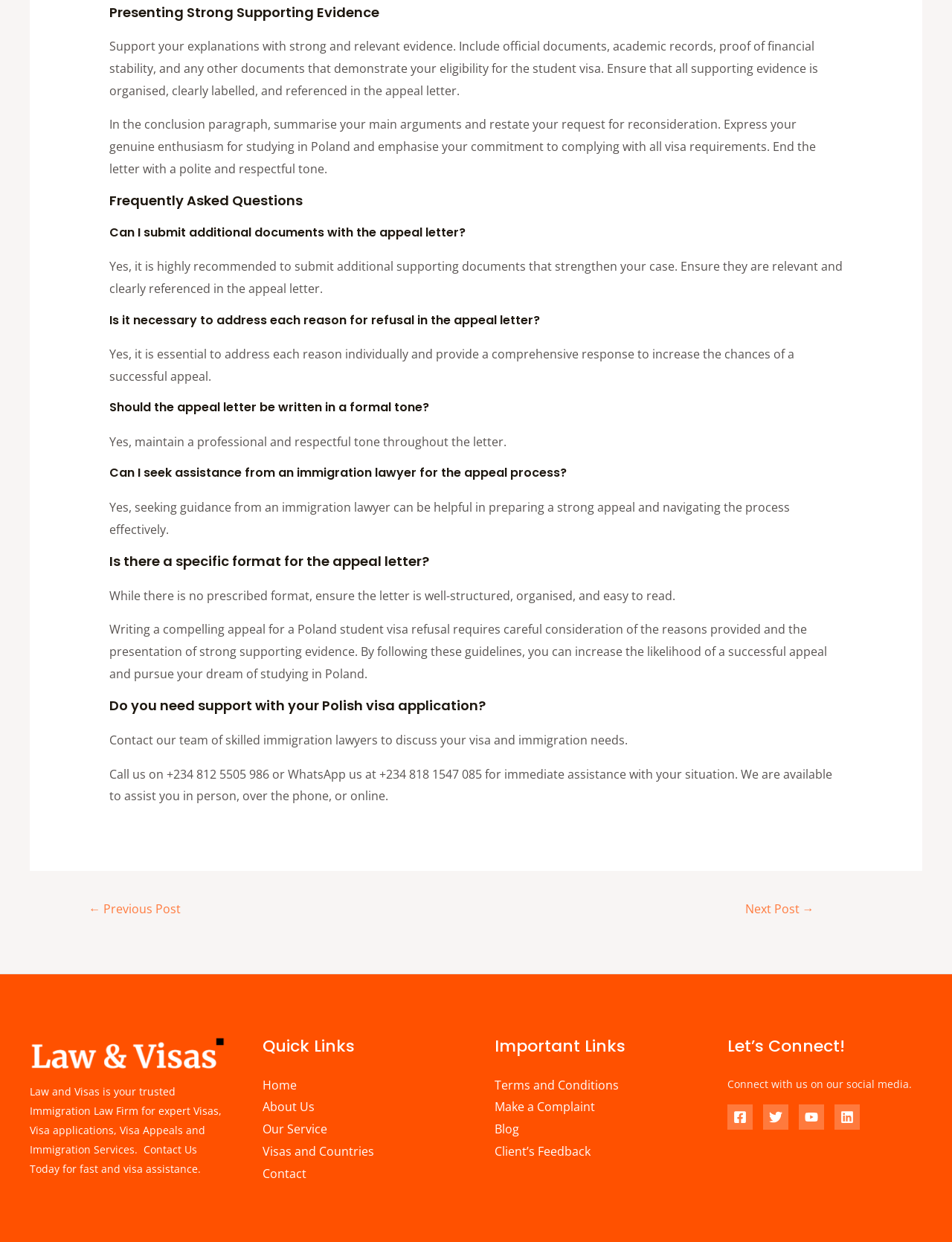Find the bounding box of the UI element described as: "Terms and Conditions". The bounding box coordinates should be given as four float values between 0 and 1, i.e., [left, top, right, bottom].

[0.52, 0.867, 0.65, 0.88]